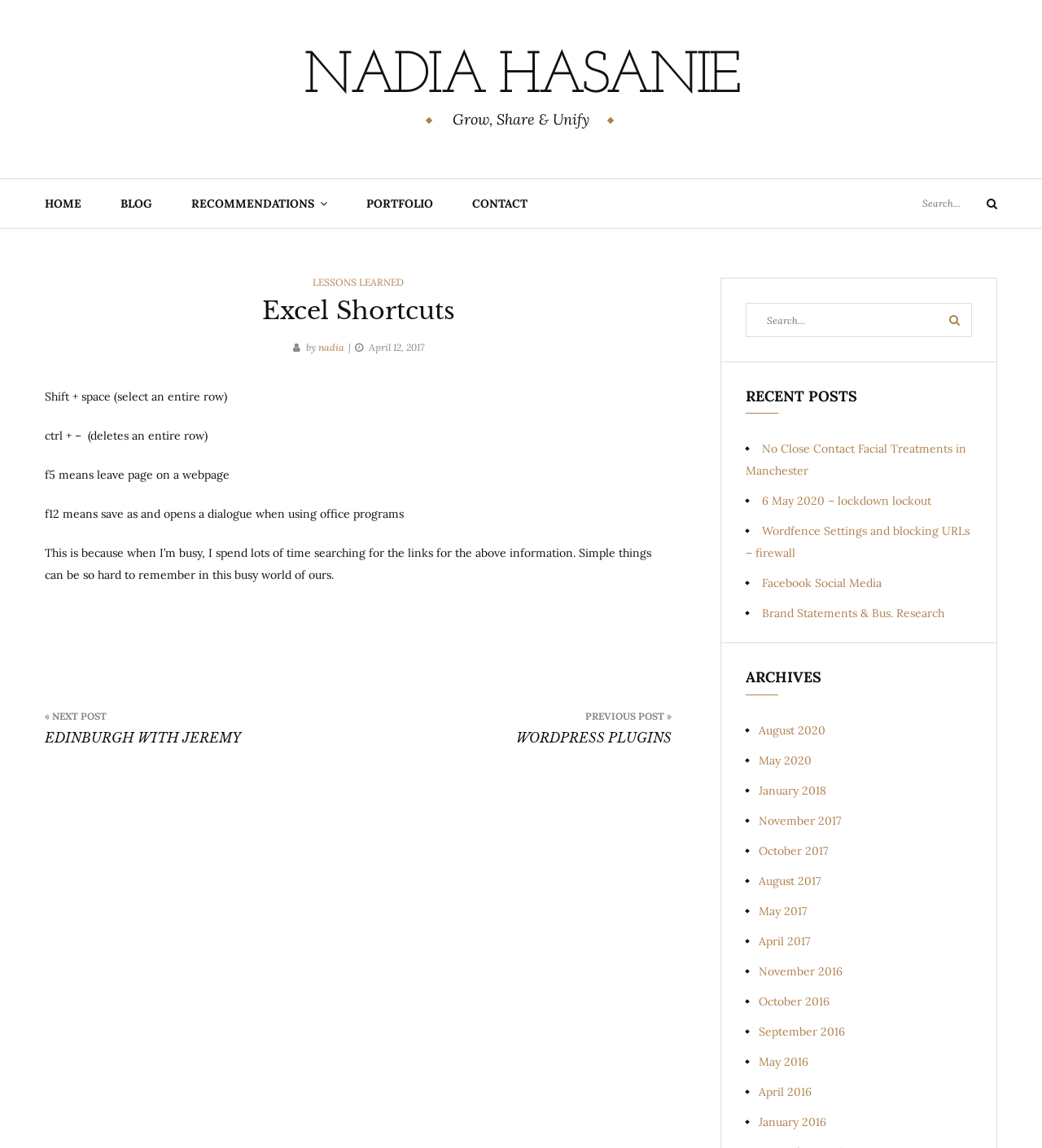Reply to the question with a single word or phrase:
What is the author of the Excel Shortcuts article?

Nadia